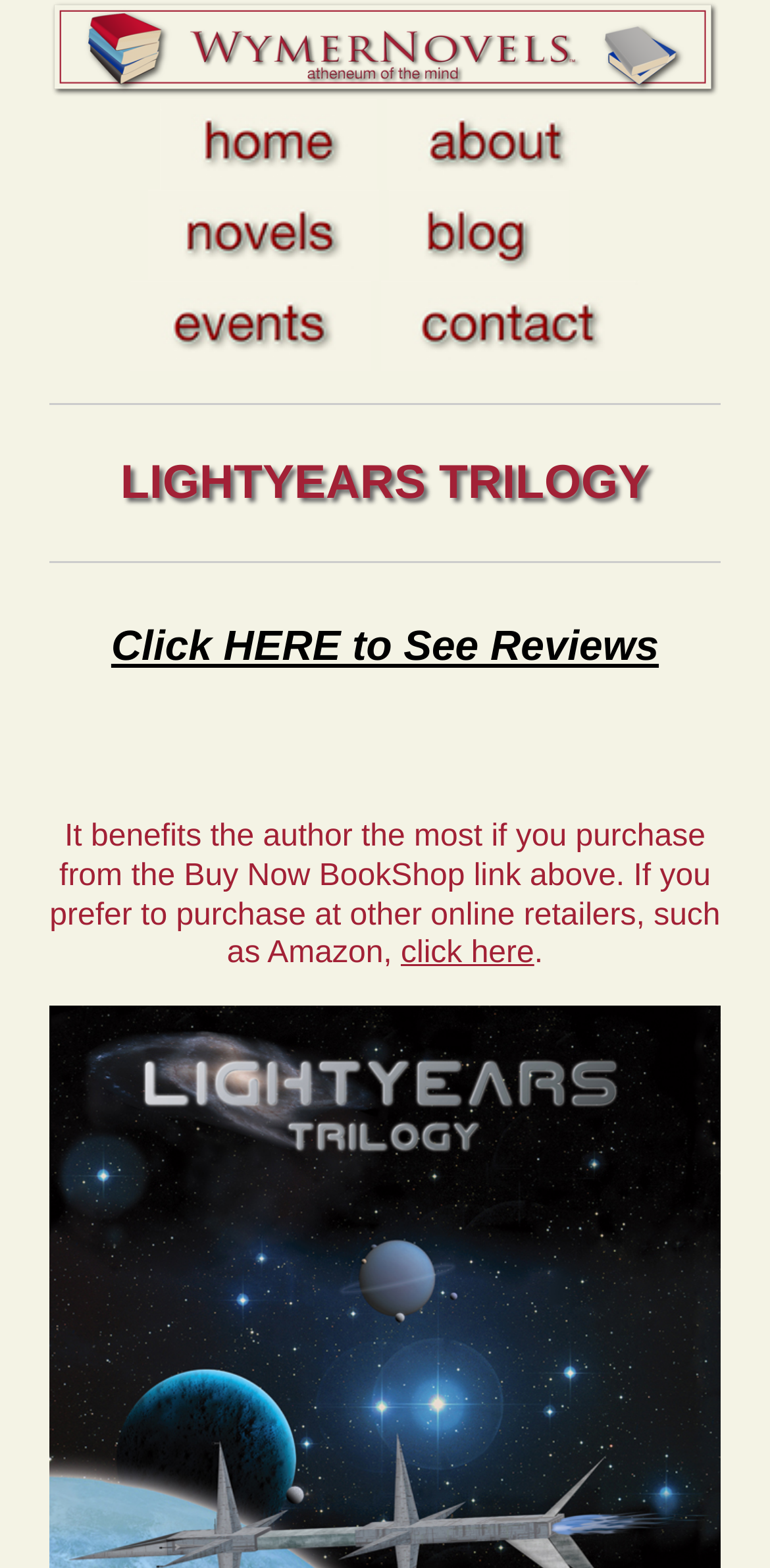How many navigation links are there?
From the details in the image, provide a complete and detailed answer to the question.

There are 6 navigation links on this webpage, which are Home, About, Novels, Blog, Events, and Contact. These links are located at the top of the webpage, with images and text descriptions.